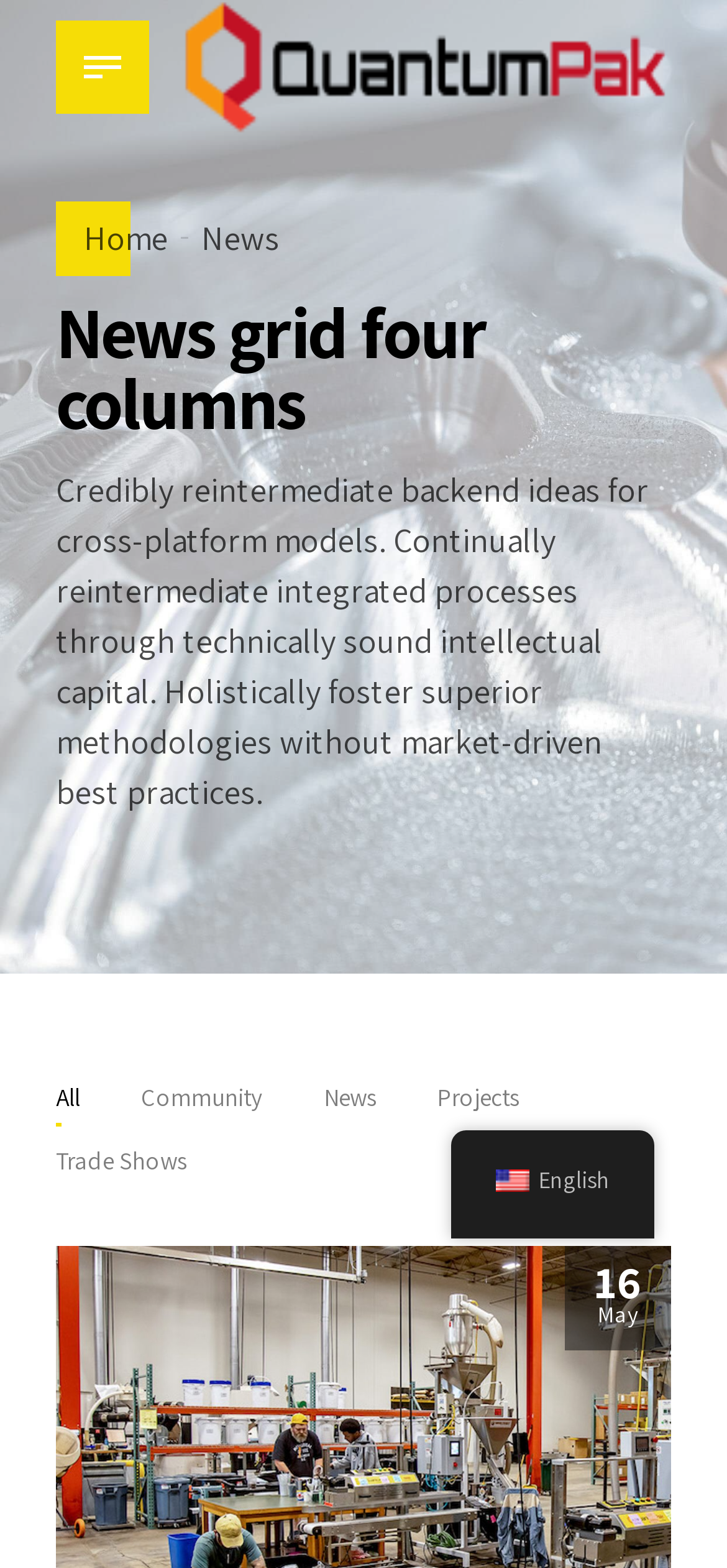Please reply to the following question with a single word or a short phrase:
What are the categories of news?

All, Community, News, Projects, Trade Shows